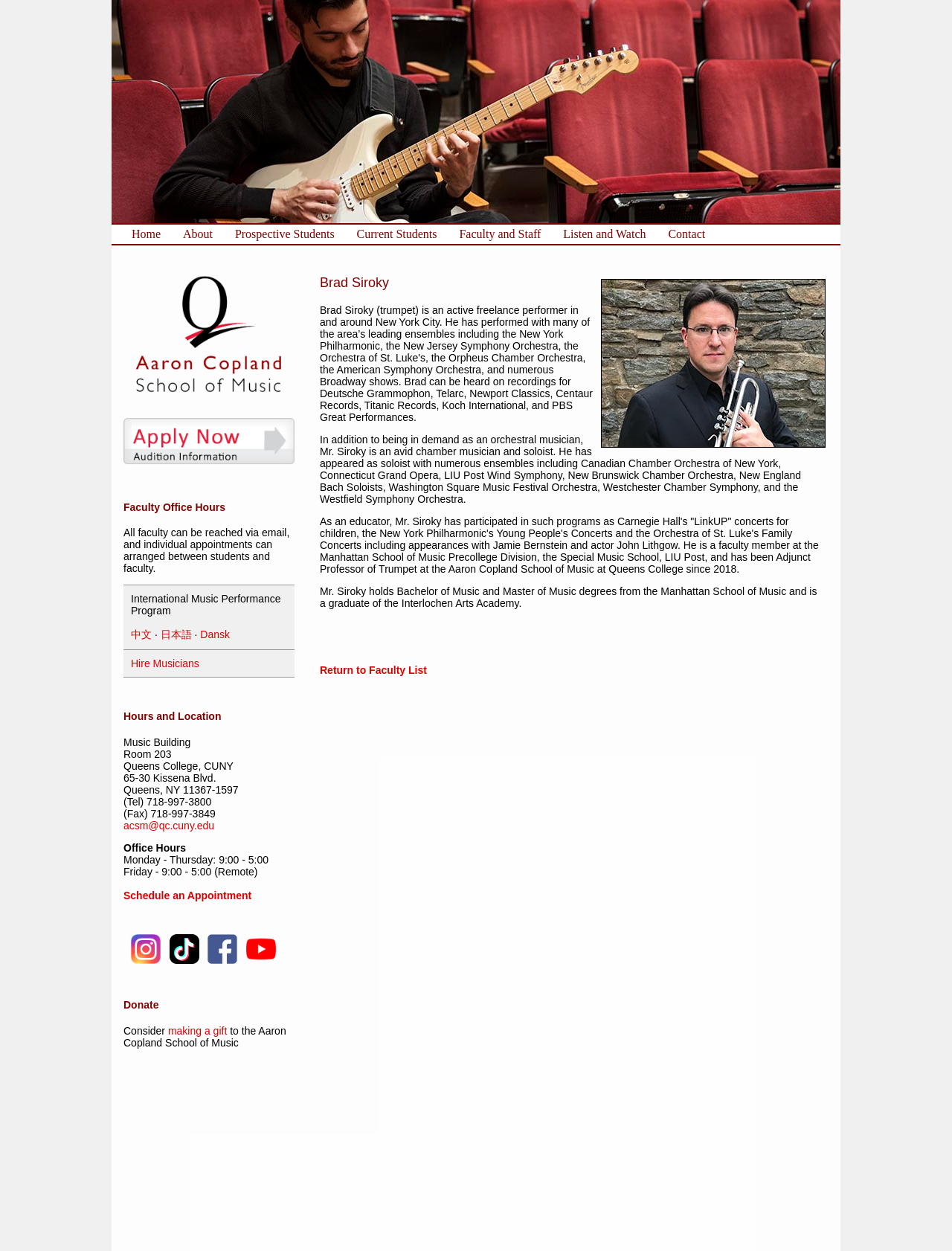What languages can be selected for the website?
Respond with a short answer, either a single word or a phrase, based on the image.

中文, 日本語, Dansk